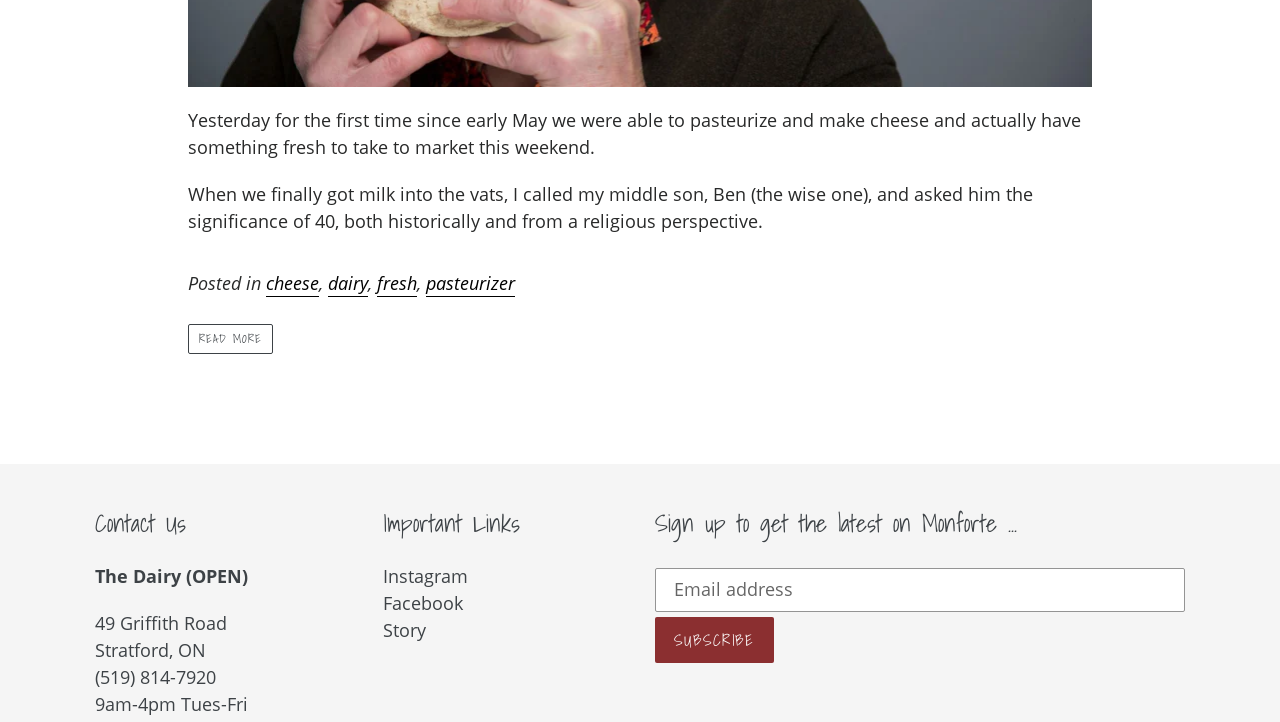Could you specify the bounding box coordinates for the clickable section to complete the following instruction: "Click the 'cheese' link"?

[0.208, 0.375, 0.249, 0.411]